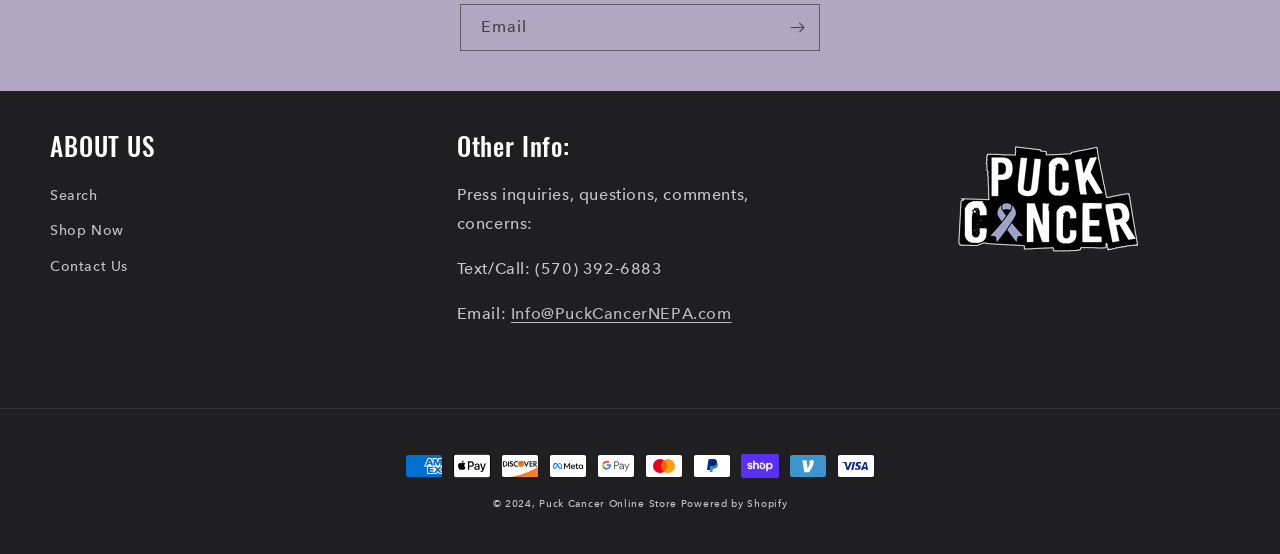Given the element description: "Info@PuckCancerNEPA.com", predict the bounding box coordinates of this UI element. The coordinates must be four float numbers between 0 and 1, given as [left, top, right, bottom].

[0.399, 0.548, 0.572, 0.582]